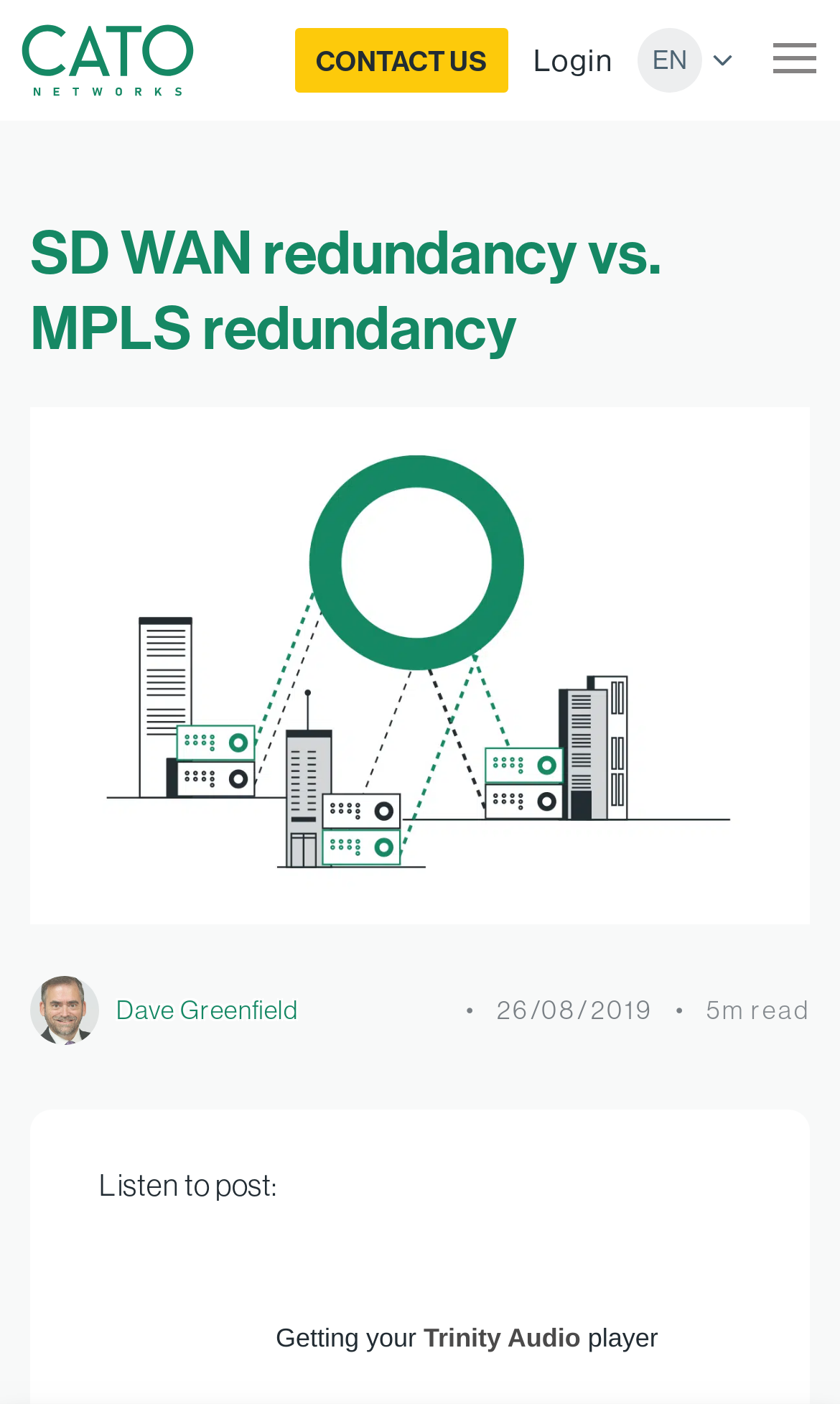Mark the bounding box of the element that matches the following description: "Login".

[0.635, 0.032, 0.728, 0.054]